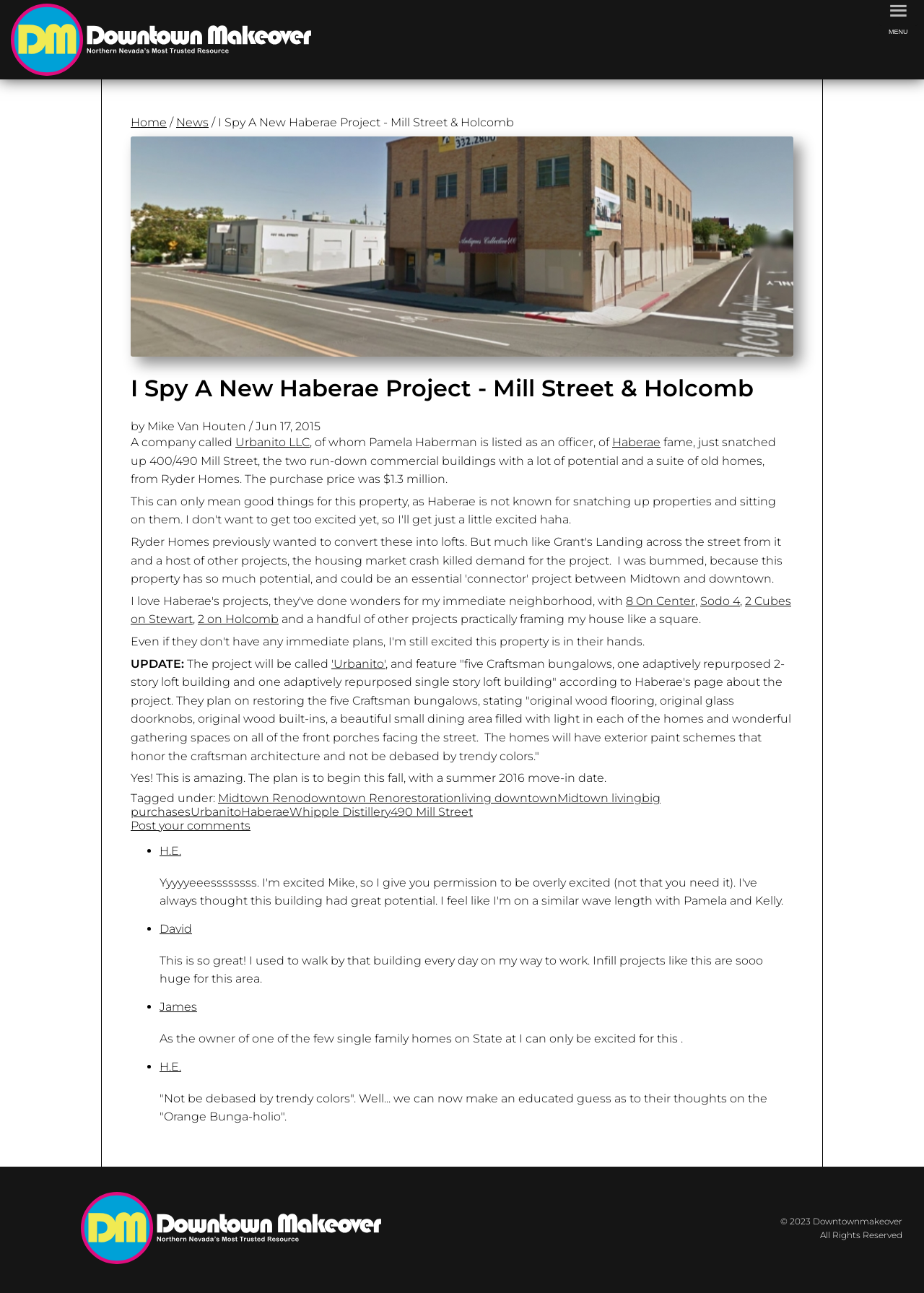Indicate the bounding box coordinates of the element that must be clicked to execute the instruction: "View the project details of 490 Mill Street". The coordinates should be given as four float numbers between 0 and 1, i.e., [left, top, right, bottom].

[0.423, 0.622, 0.512, 0.633]